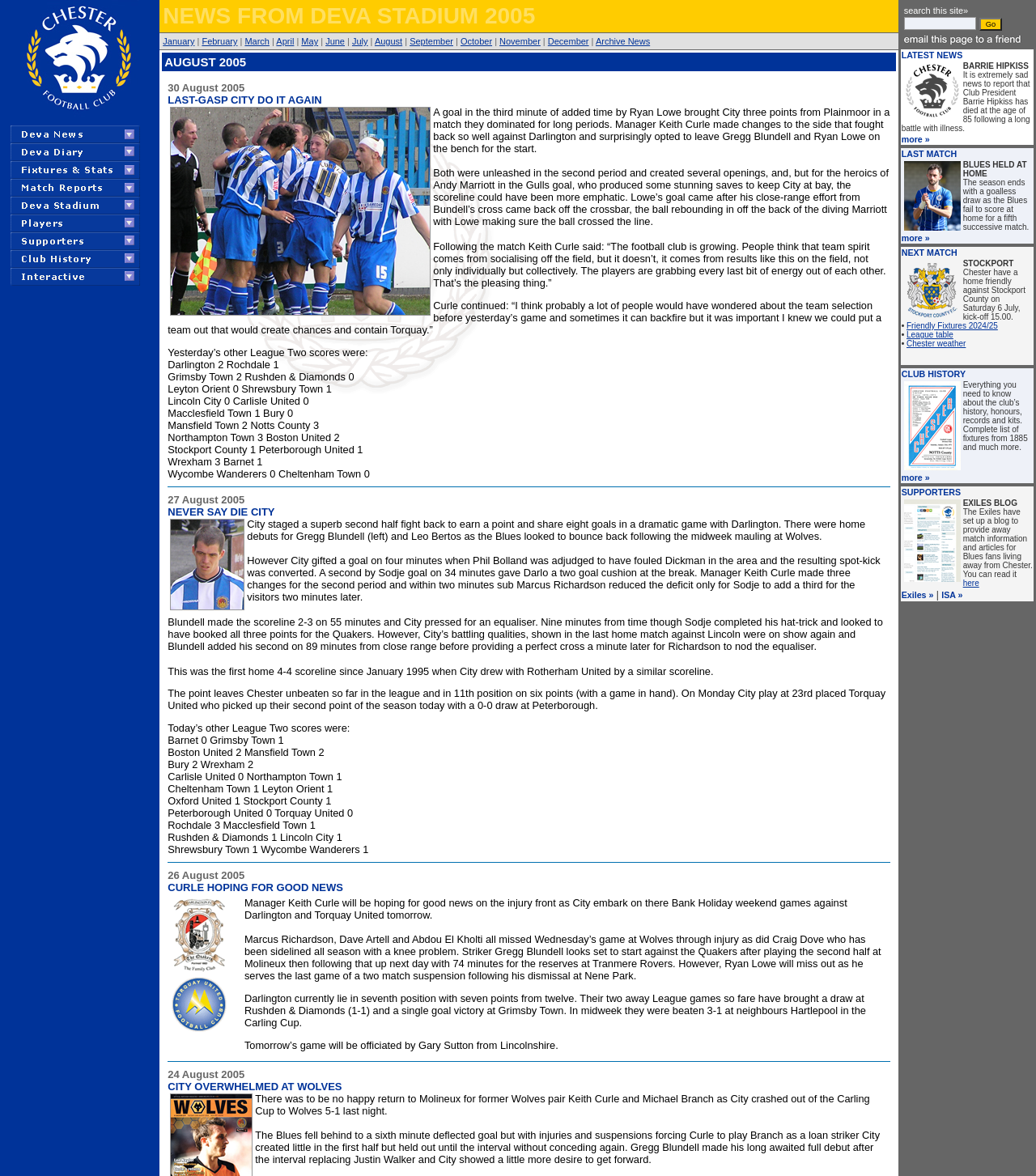Please identify the bounding box coordinates of the region to click in order to complete the given instruction: "Click on the 'Back Home' link". The coordinates should be four float numbers between 0 and 1, i.e., [left, top, right, bottom].

[0.02, 0.09, 0.134, 0.102]